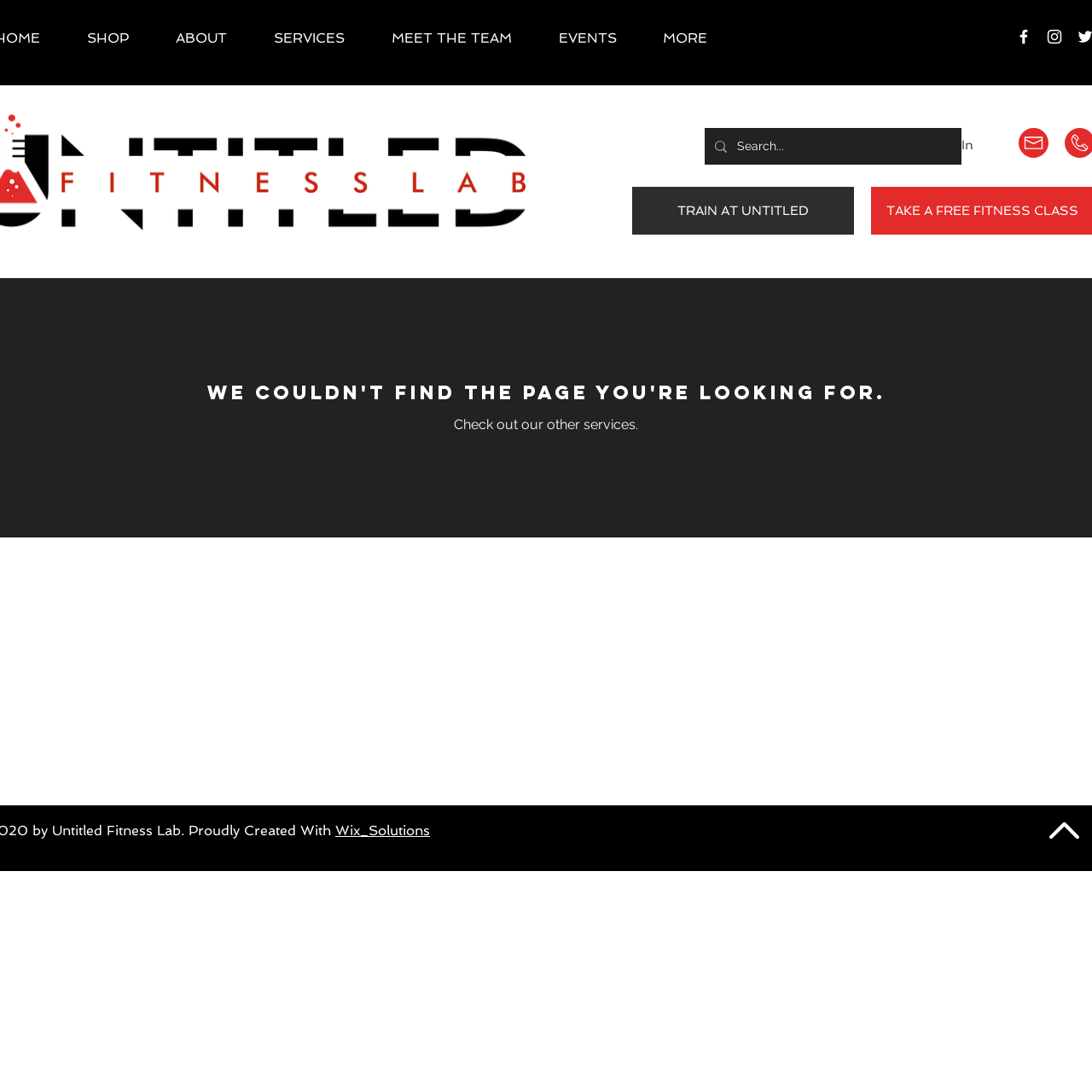Could you indicate the bounding box coordinates of the region to click in order to complete this instruction: "Check out the Facebook page".

[0.929, 0.025, 0.946, 0.042]